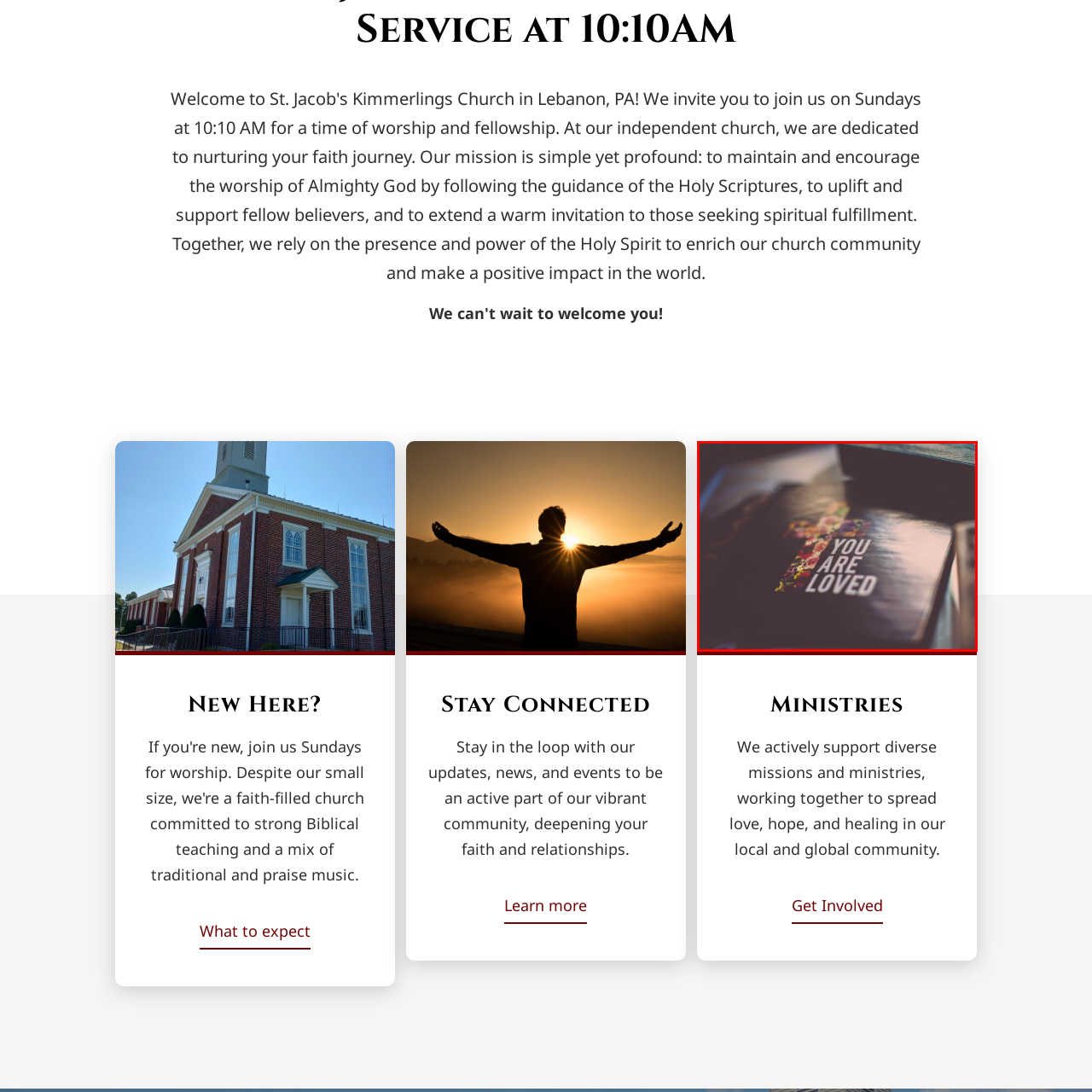What is the cross adorned with?
Focus on the content inside the red bounding box and offer a detailed explanation.

The cross is adorned with flowers because the caption specifically mentions that the colorful cross is 'adorned with flowers', which symbolize hope, love, and faith.